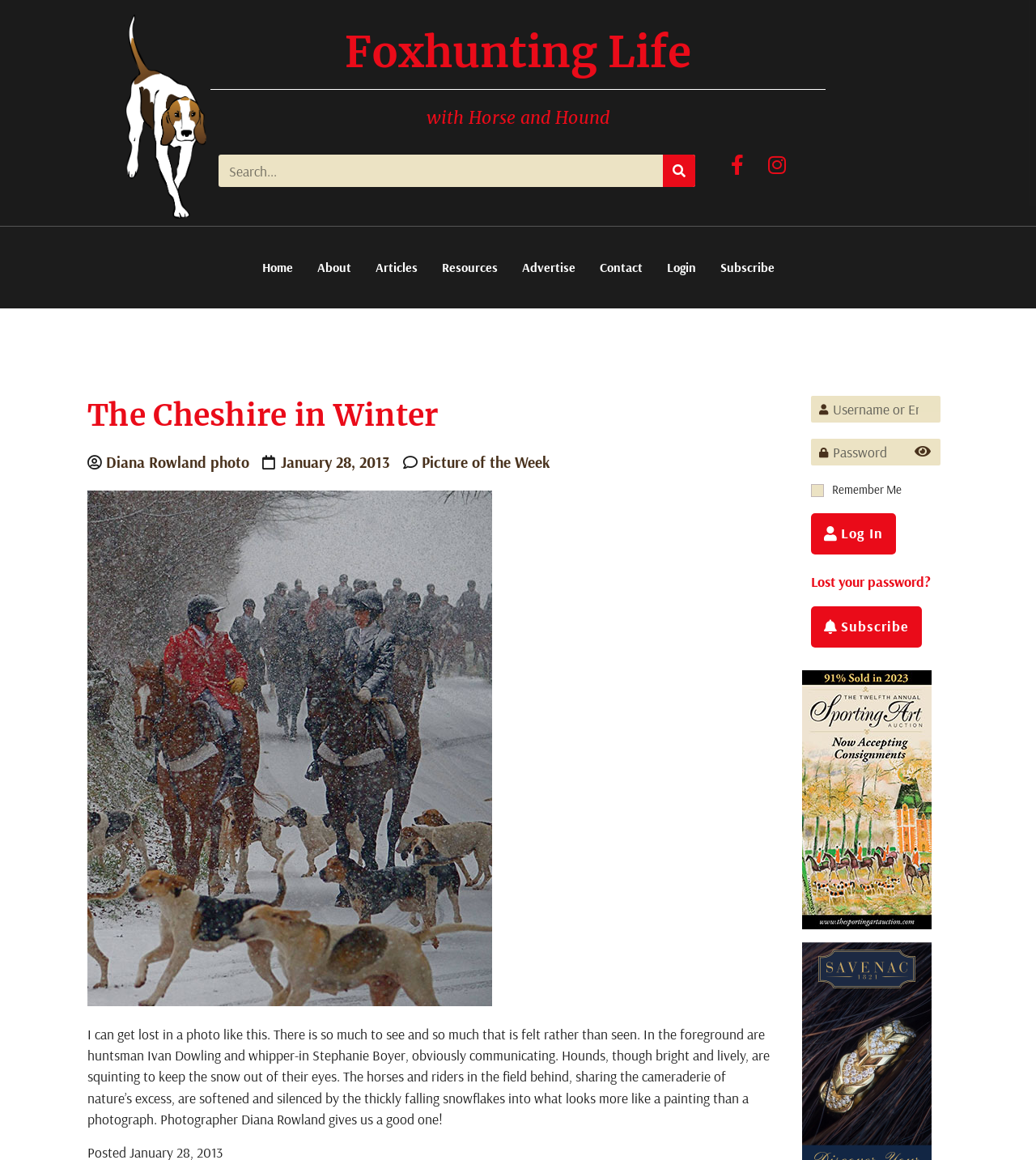Specify the bounding box coordinates of the element's area that should be clicked to execute the given instruction: "View the picture of Elvis the hound". The coordinates should be four float numbers between 0 and 1, i.e., [left, top, right, bottom].

[0.121, 0.012, 0.199, 0.189]